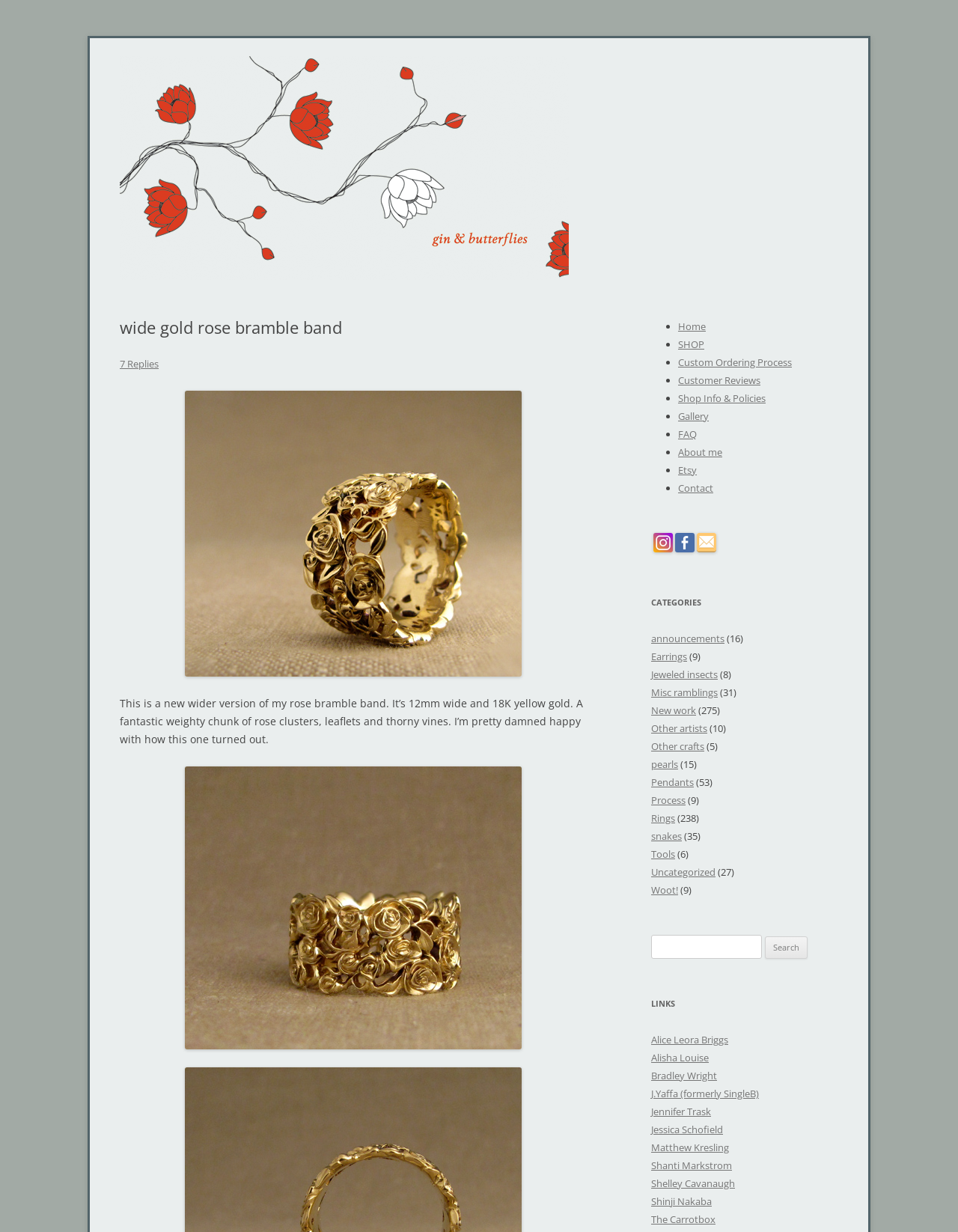What is the name of the jewelry designer?
Look at the webpage screenshot and answer the question with a detailed explanation.

The name of the jewelry designer can be found in the heading 'Jewelry by Cheyenne Weil' which is located at the top of the webpage.